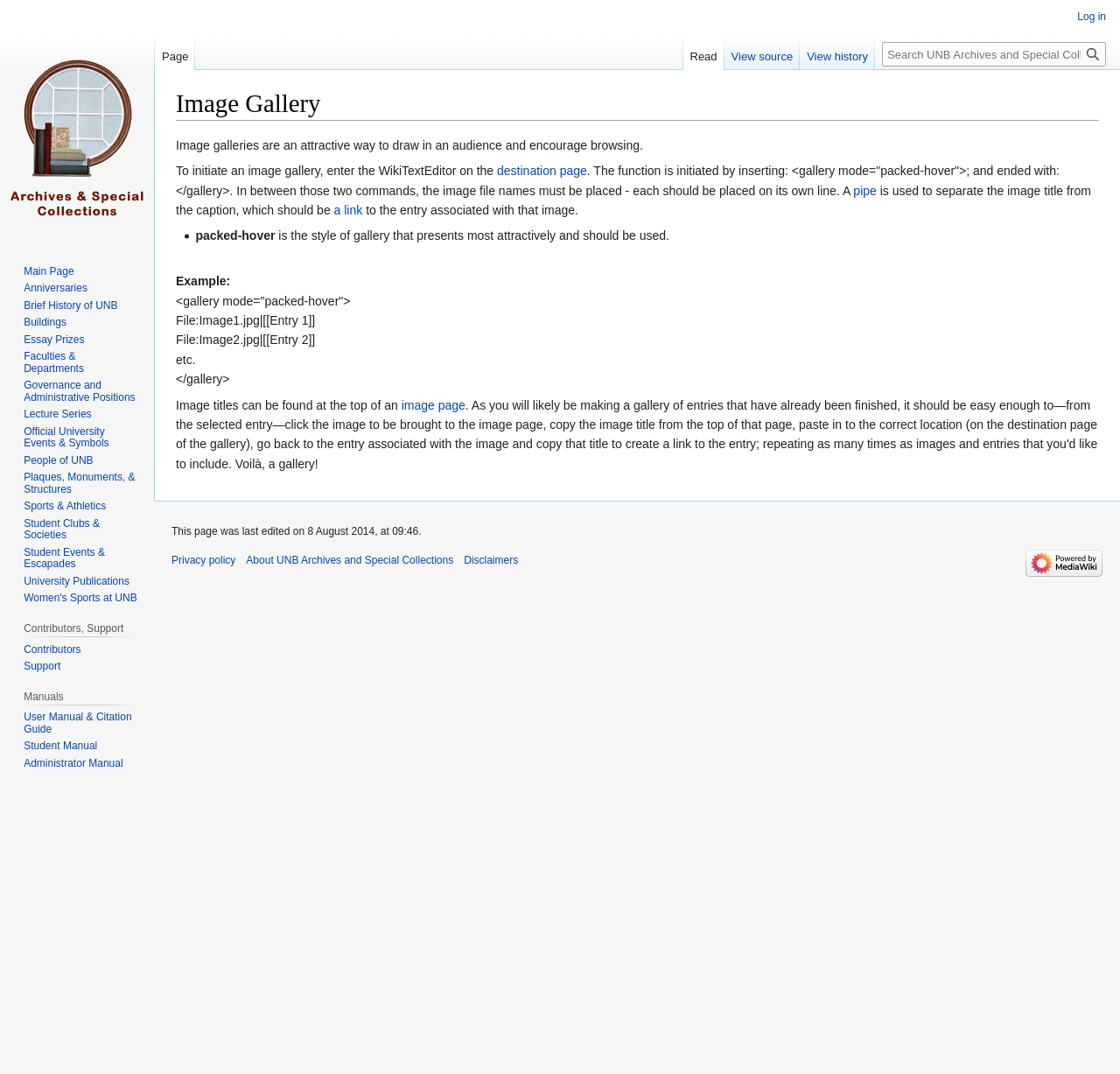Find the bounding box coordinates for the UI element that matches this description: "Official University Events & Symbols".

[0.021, 0.396, 0.097, 0.418]